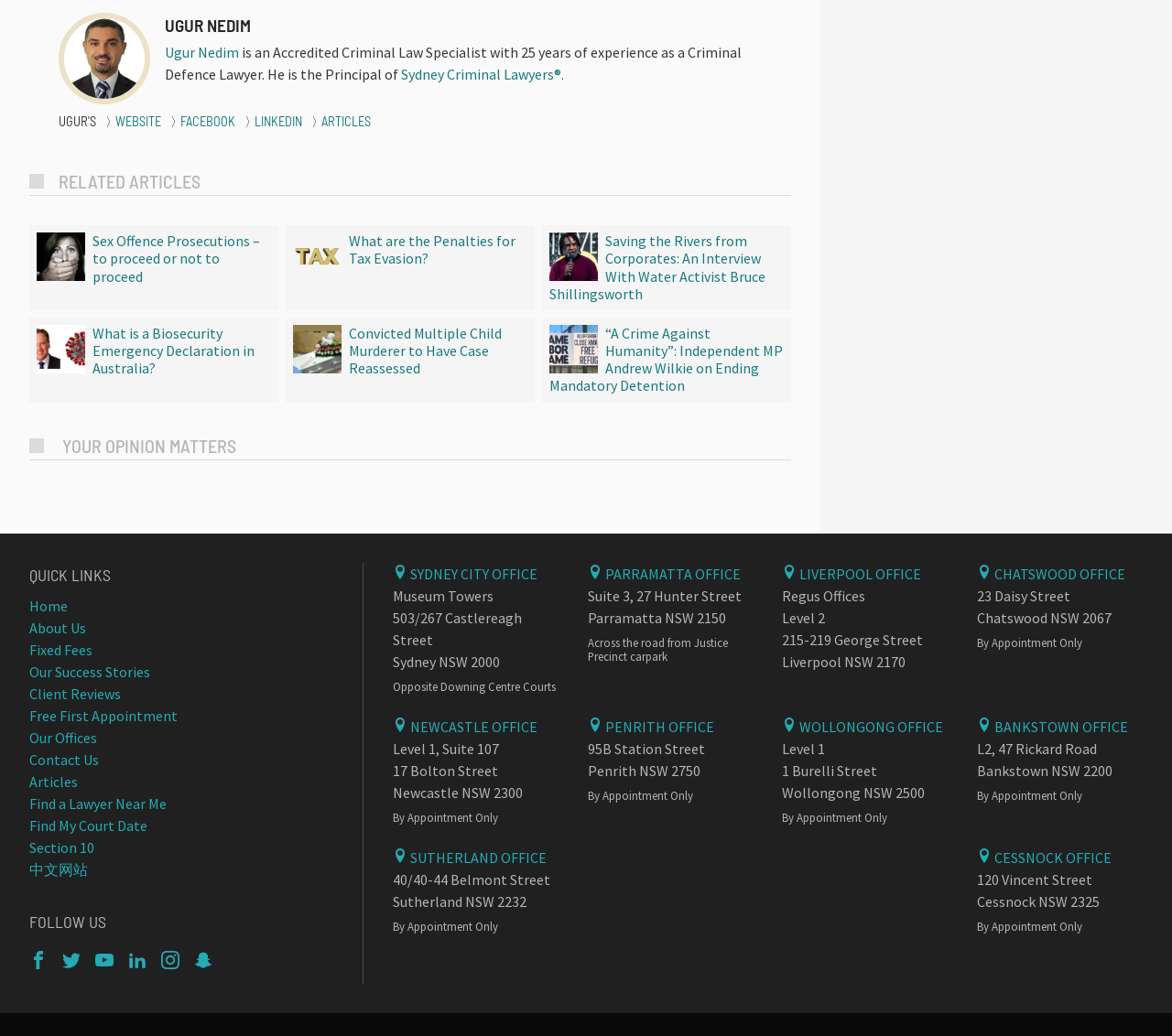What is Ugur Nedim's profession? Please answer the question using a single word or phrase based on the image.

Criminal Defence Lawyer